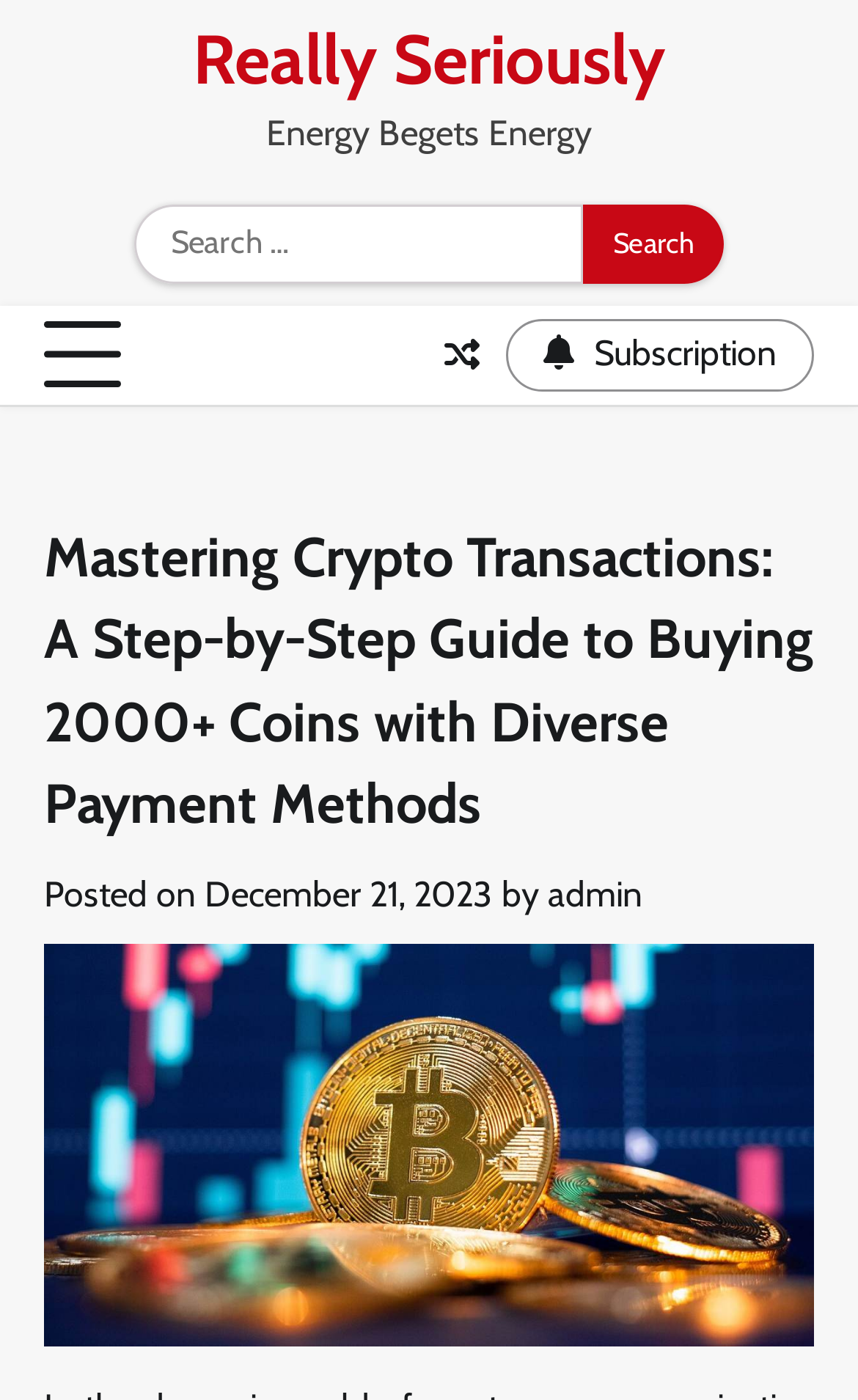Carefully examine the image and provide an in-depth answer to the question: How many buttons are there on the webpage?

I counted the buttons on the webpage and found two buttons: a 'Search' button and a button that controls the primary menu.